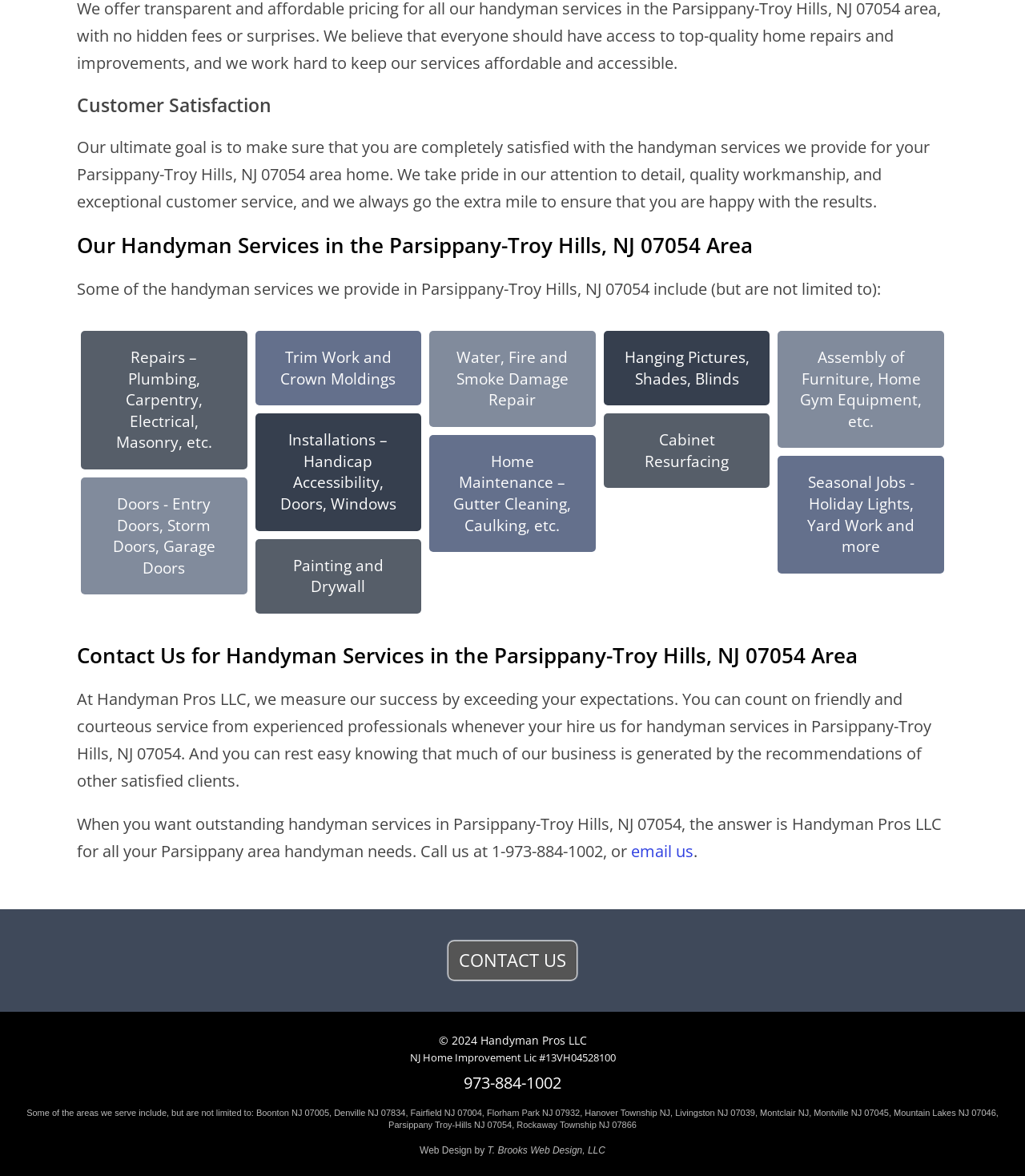How can I contact Handyman Pros LLC for handyman services?
Provide a detailed answer to the question, using the image to inform your response.

To contact Handyman Pros LLC for handyman services, I can either call them at 1-973-884-1002 or visit their contact page by clicking on the 'contact.html' link, as indicated in the section 'Contact Us for Handyman Services in the Parsippany-Troy Hills, NJ 07054 Area'.